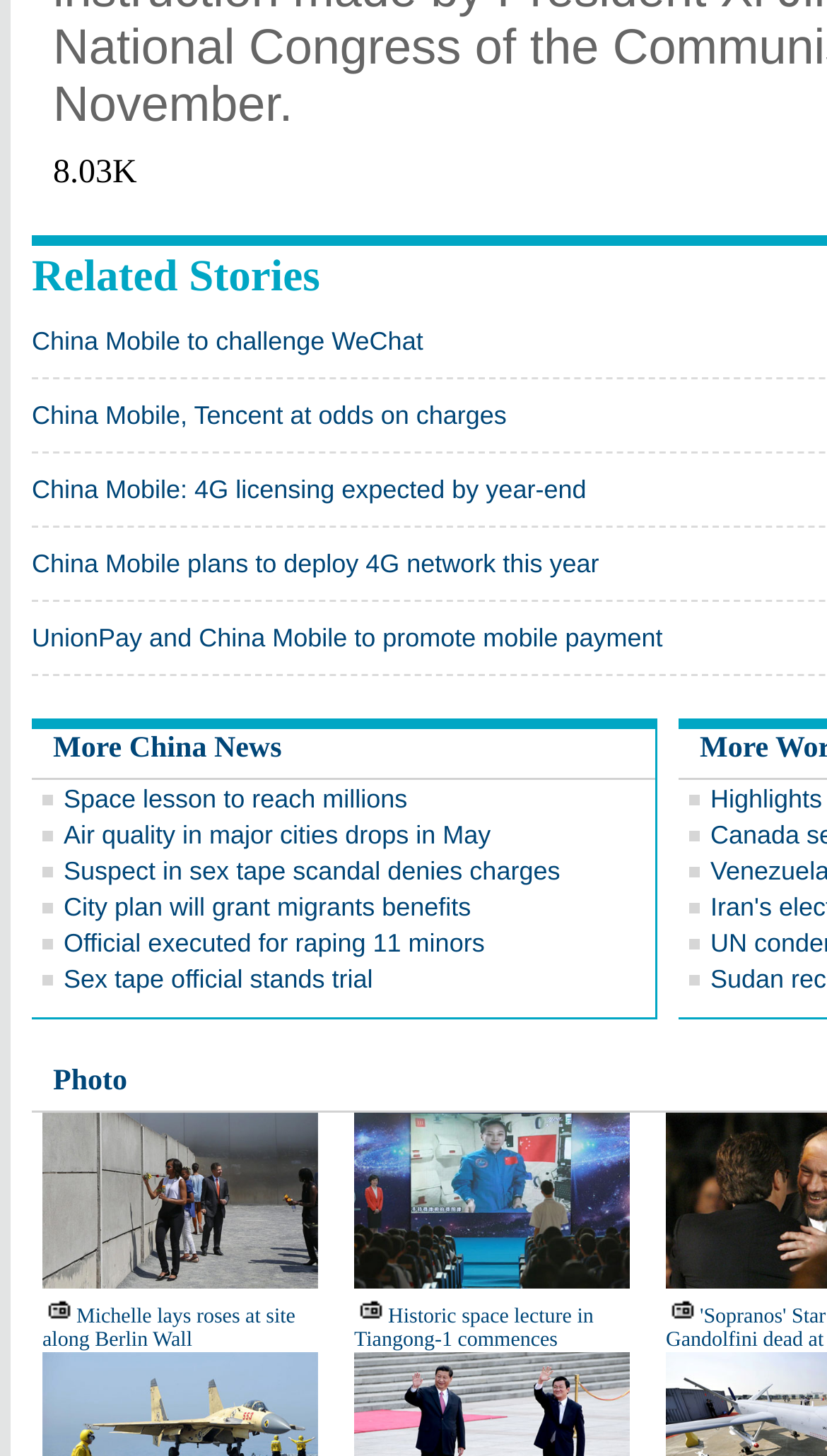Answer the following in one word or a short phrase: 
How many links are there in the webpage?

15